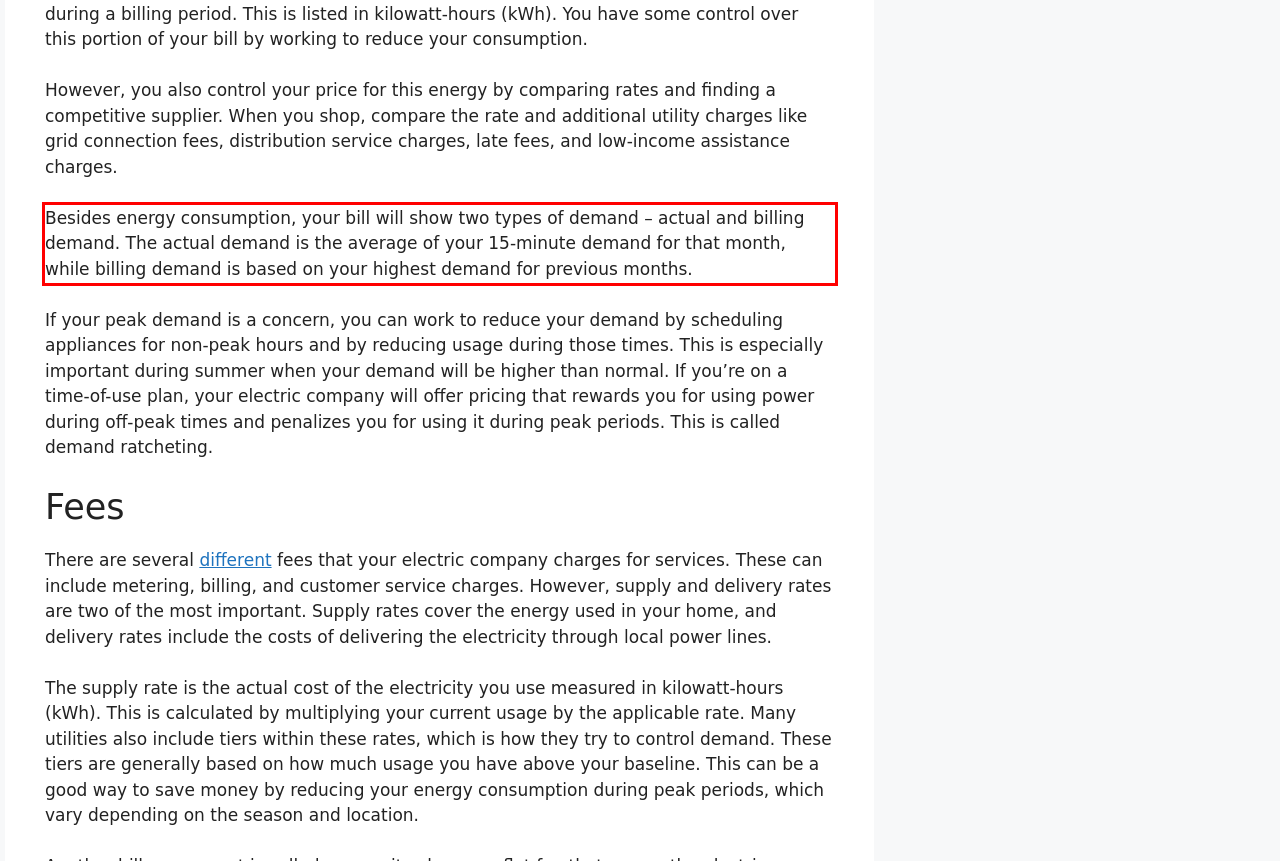You have a screenshot of a webpage with a UI element highlighted by a red bounding box. Use OCR to obtain the text within this highlighted area.

Besides energy consumption, your bill will show two types of demand – actual and billing demand. The actual demand is the average of your 15-minute demand for that month, while billing demand is based on your highest demand for previous months.